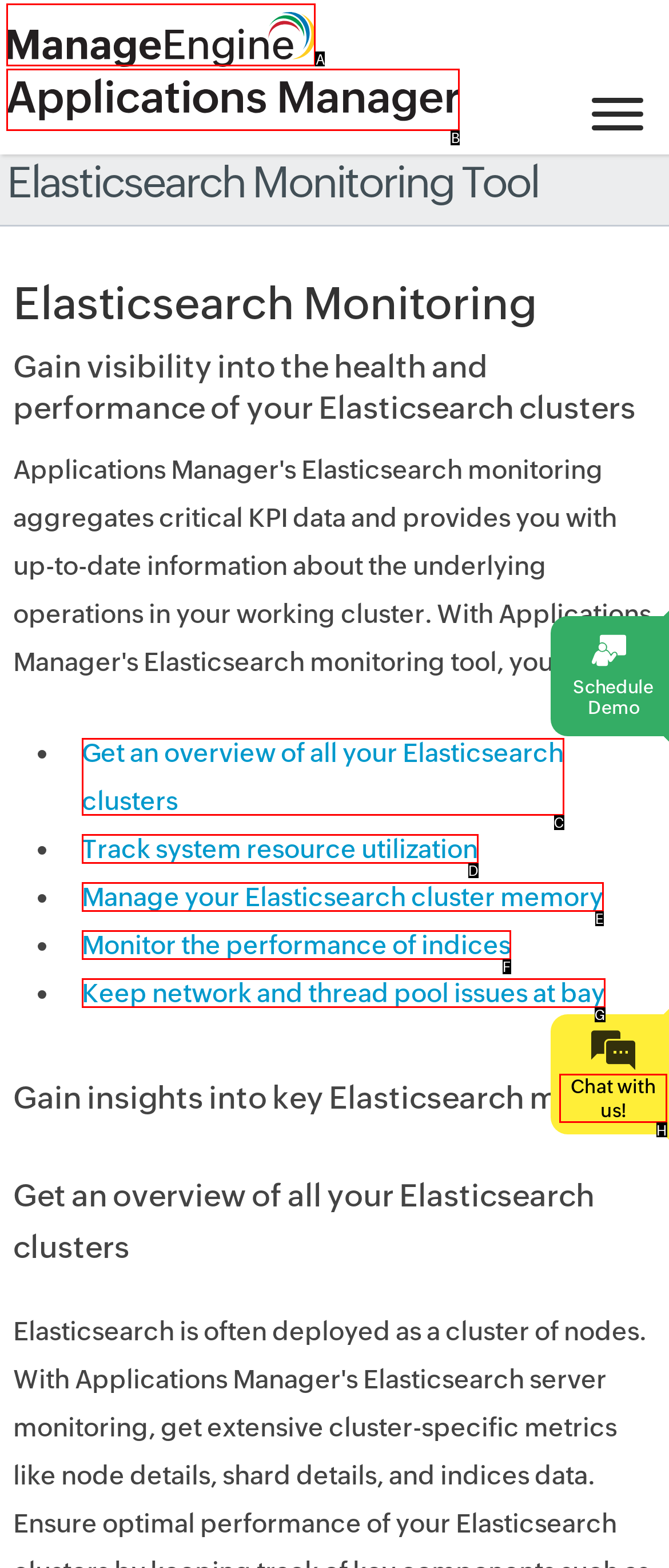Select the letter of the UI element you need to click on to fulfill this task: Chat with us. Write down the letter only.

H